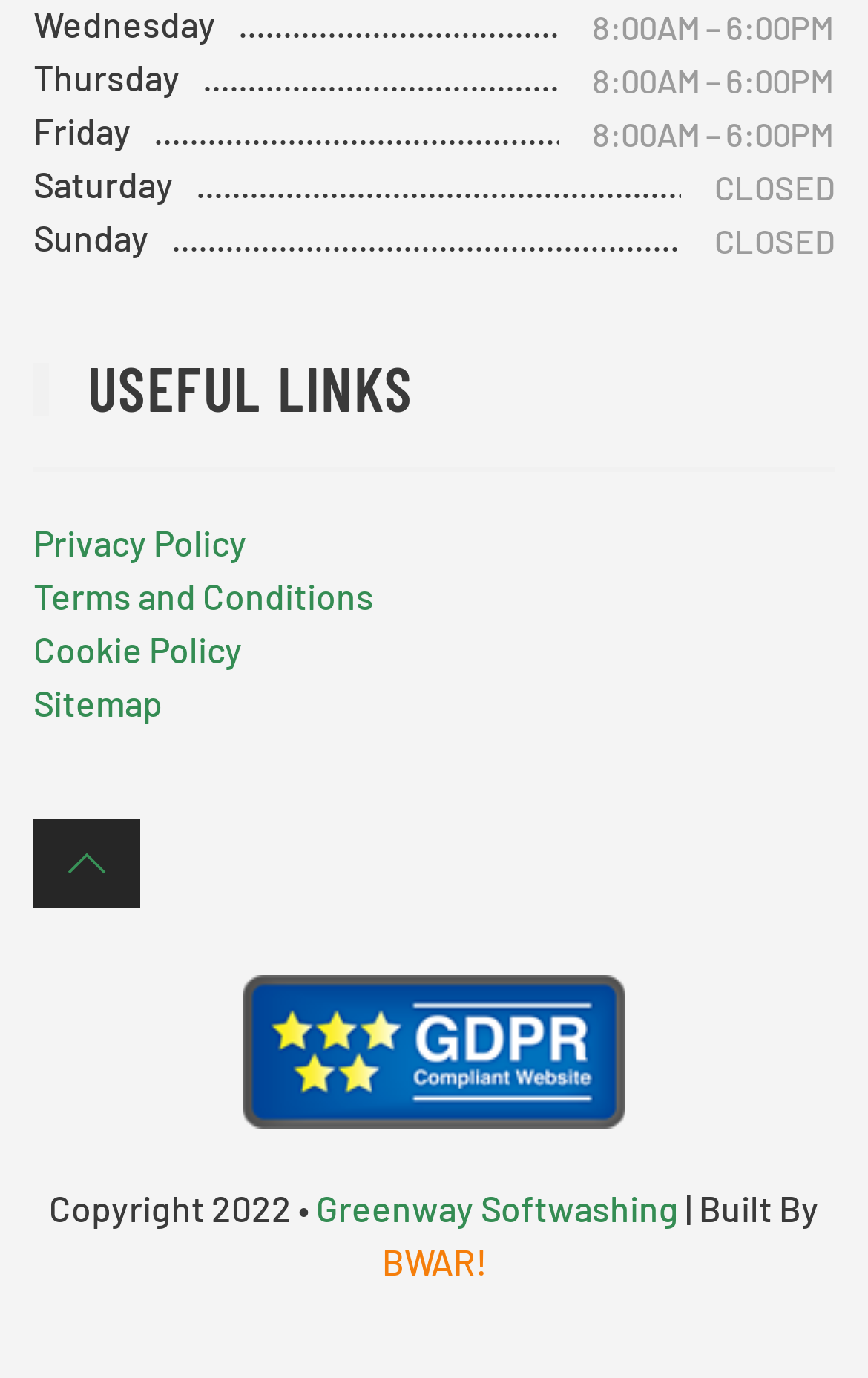What is the name of the company that built the website?
Give a single word or phrase answer based on the content of the image.

BWAR!